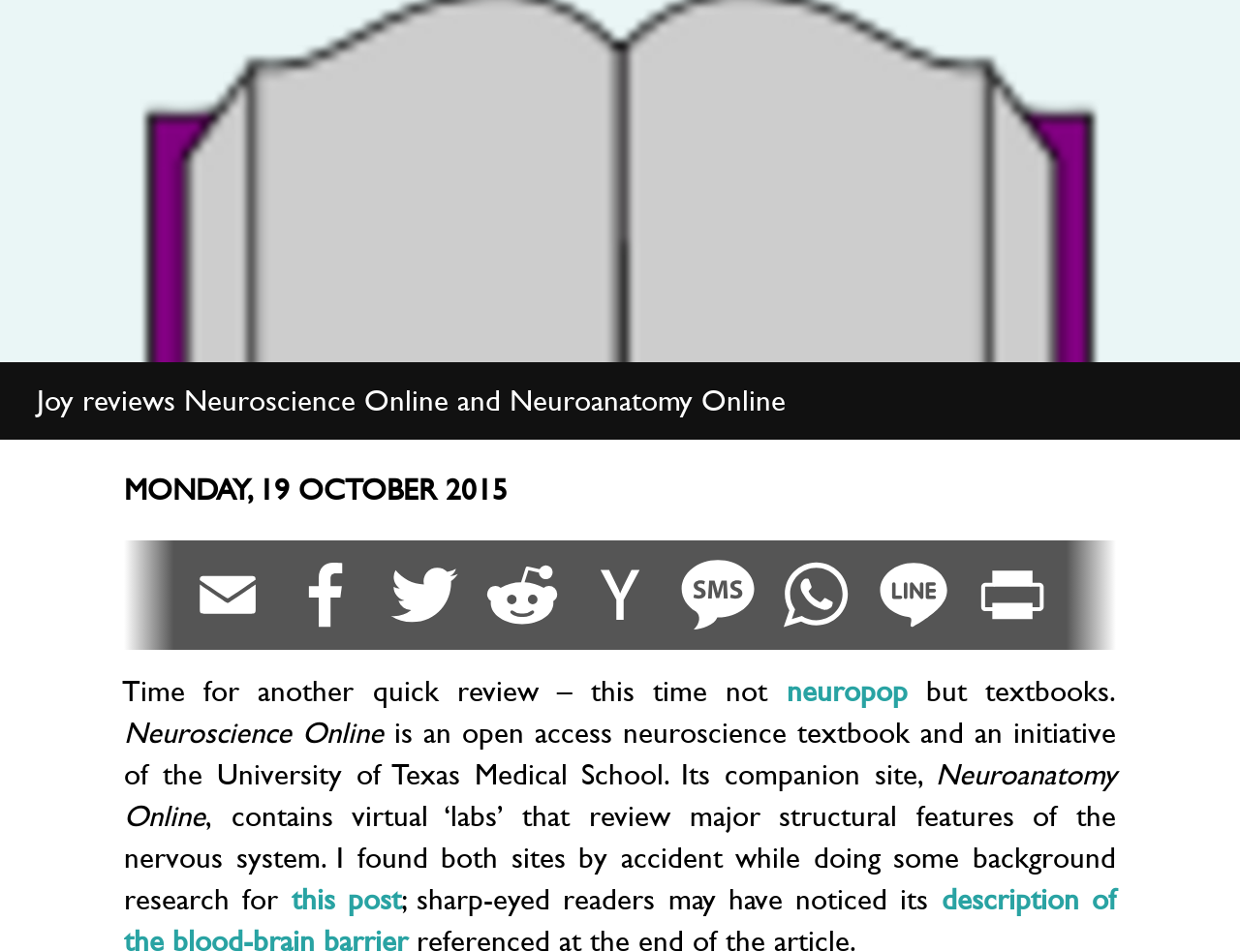Please provide the bounding box coordinate of the region that matches the element description: neuropop. Coordinates should be in the format (top-left x, top-left y, bottom-right x, bottom-right y) and all values should be between 0 and 1.

[0.634, 0.704, 0.732, 0.747]